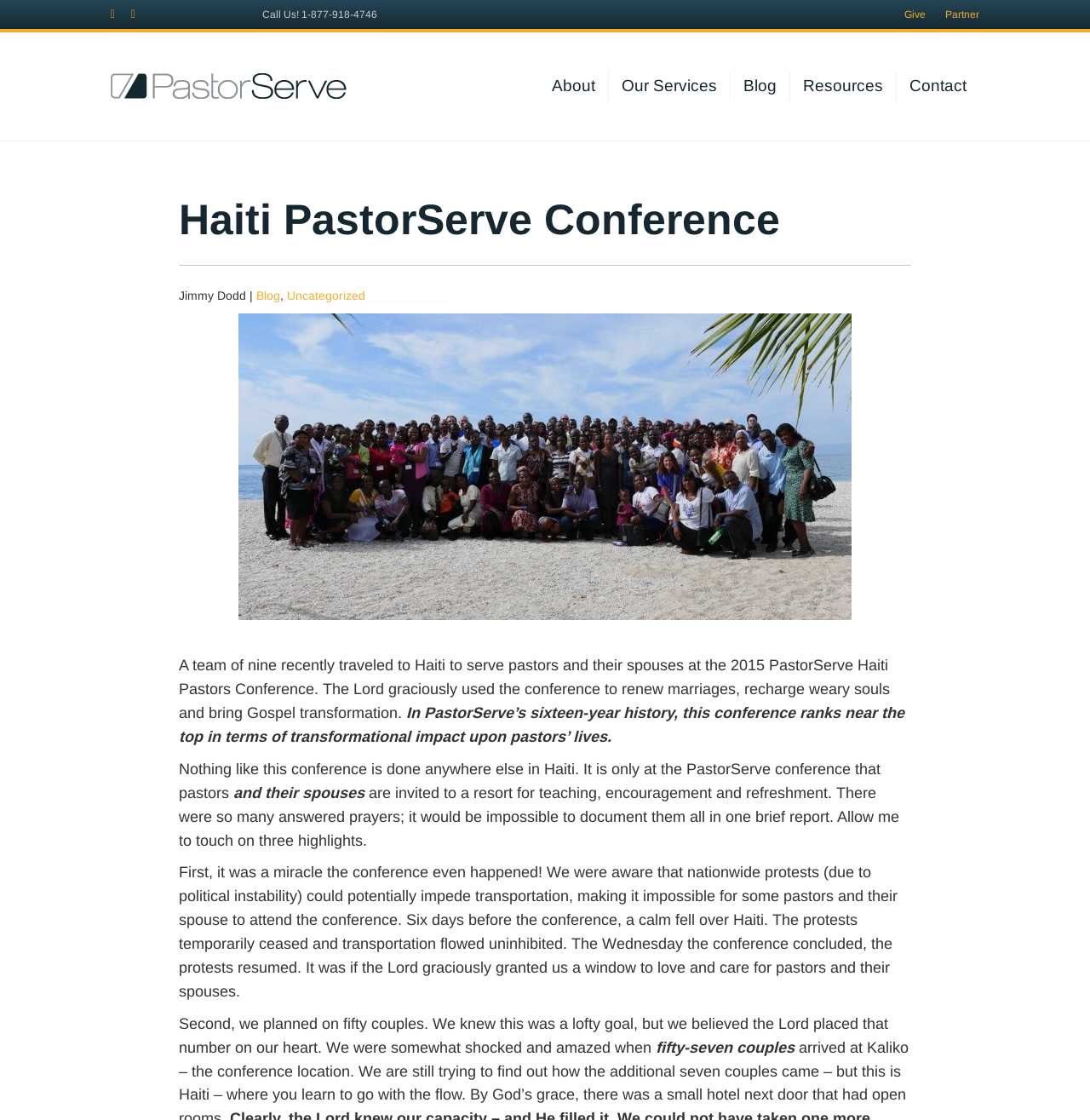Locate the bounding box coordinates of the area you need to click to fulfill this instruction: 'Read the blog'. The coordinates must be in the form of four float numbers ranging from 0 to 1: [left, top, right, bottom].

[0.235, 0.257, 0.257, 0.27]